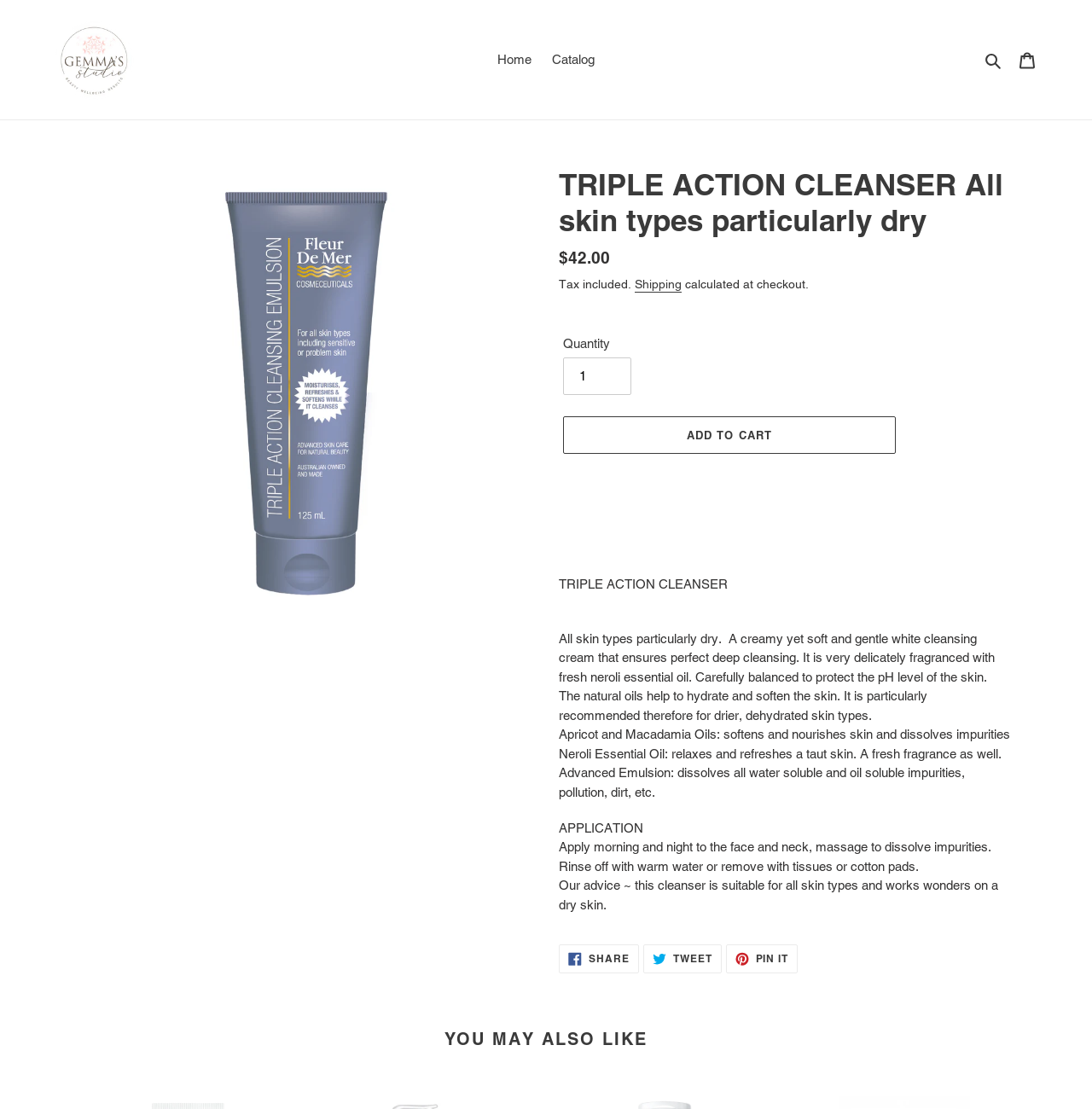Identify the bounding box of the UI element described as follows: "Share Share on Facebook". Provide the coordinates as four float numbers in the range of 0 to 1 [left, top, right, bottom].

[0.512, 0.852, 0.585, 0.878]